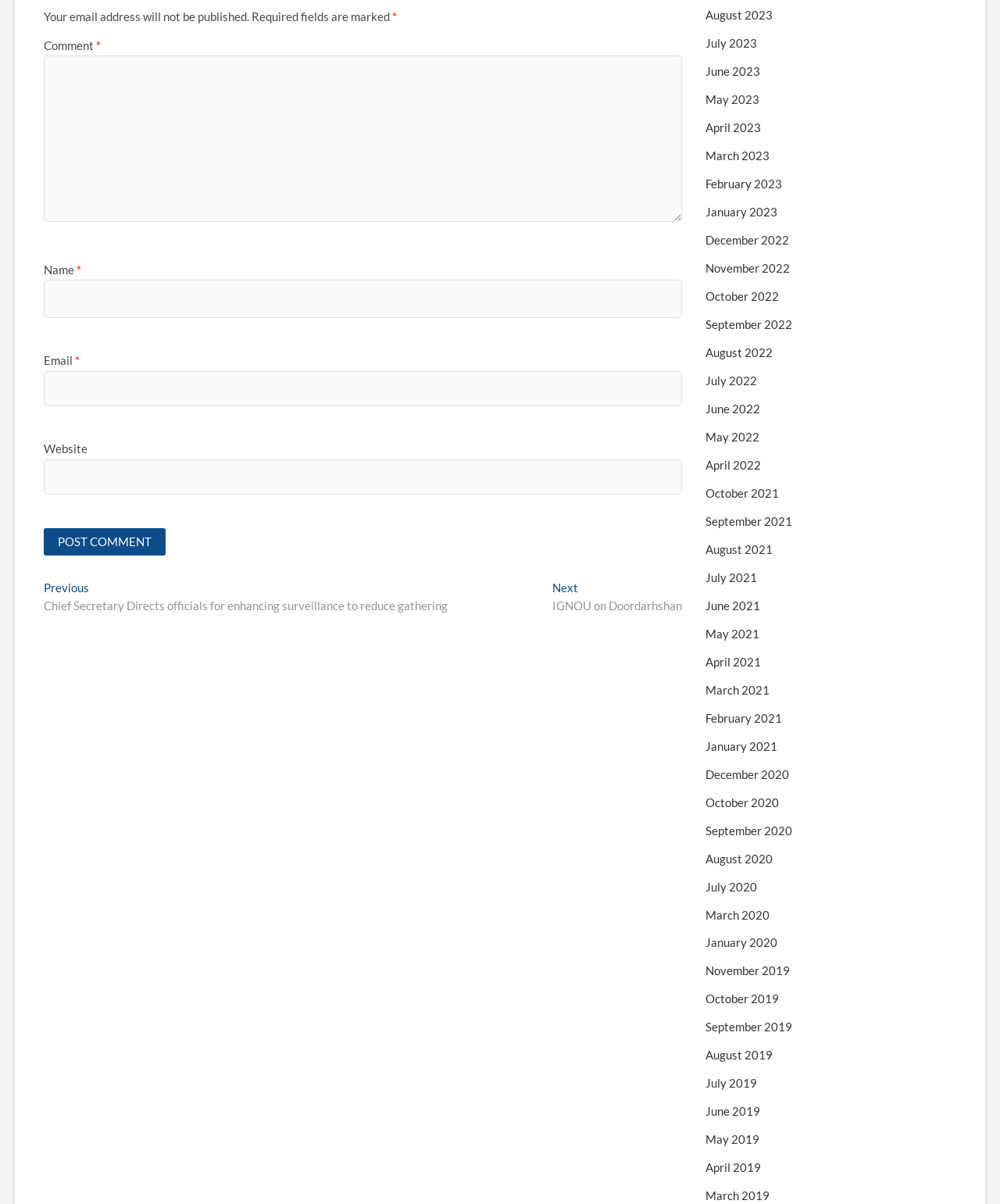Find the bounding box coordinates for the area that should be clicked to accomplish the instruction: "Input your email".

[0.044, 0.308, 0.682, 0.337]